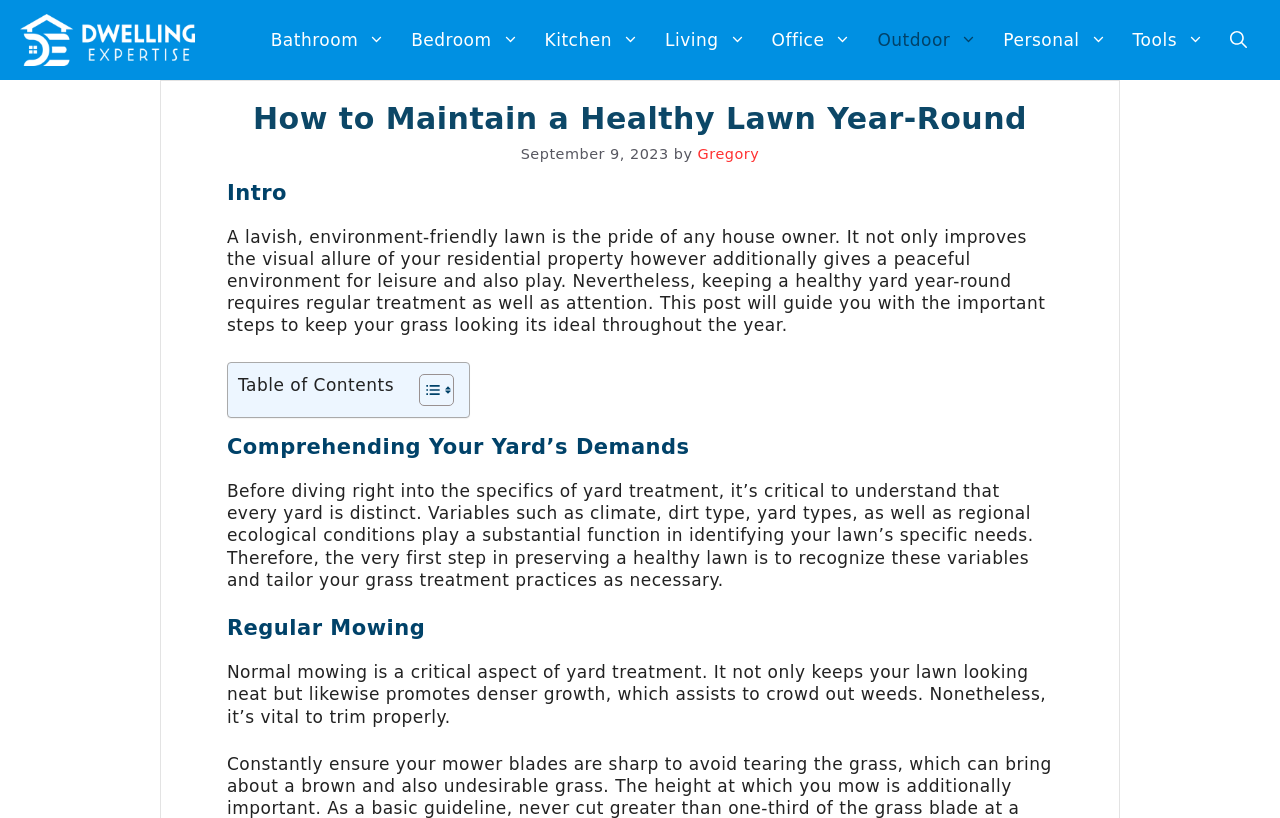What is the purpose of regular mowing?
Give a single word or phrase as your answer by examining the image.

Promotes denser growth